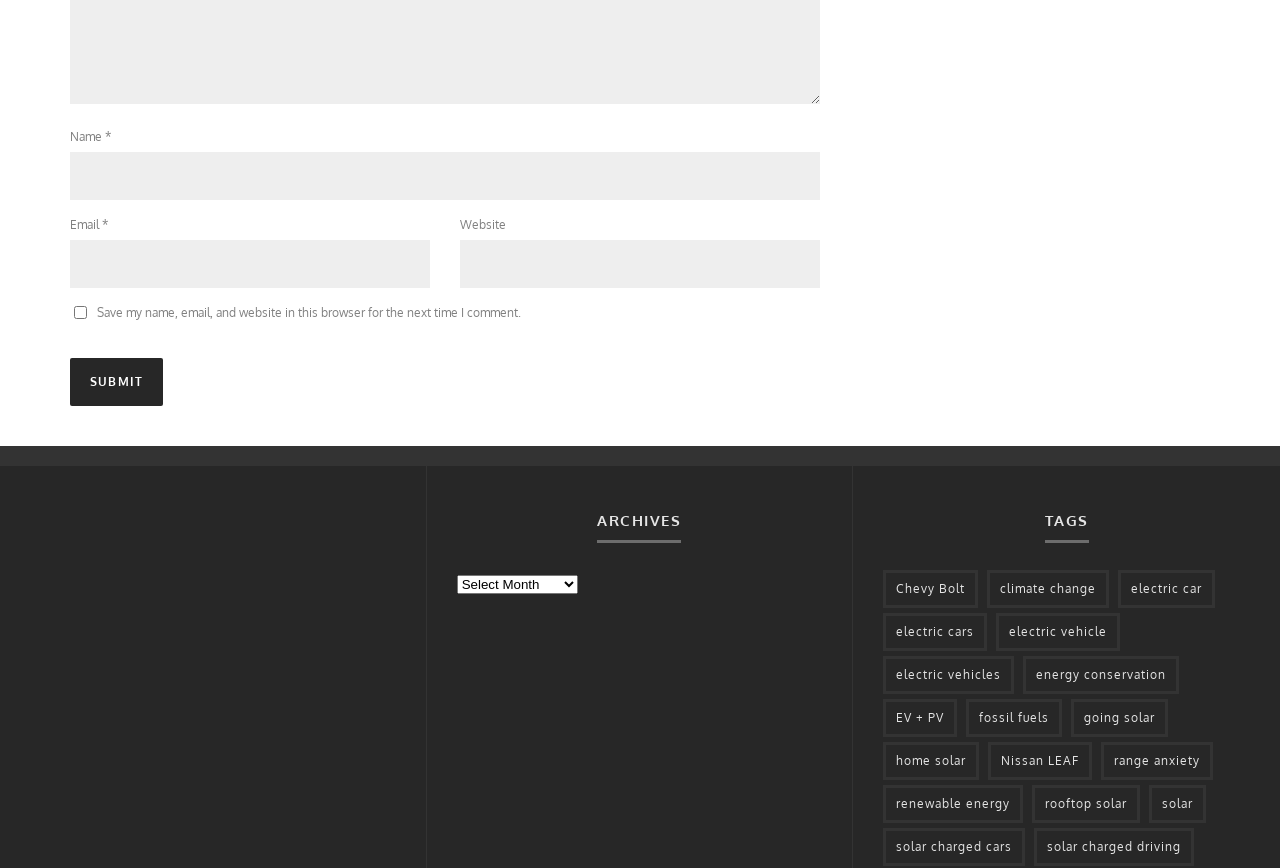Use a single word or phrase to answer the following:
What type of content is categorized under 'Archives'?

Blog posts